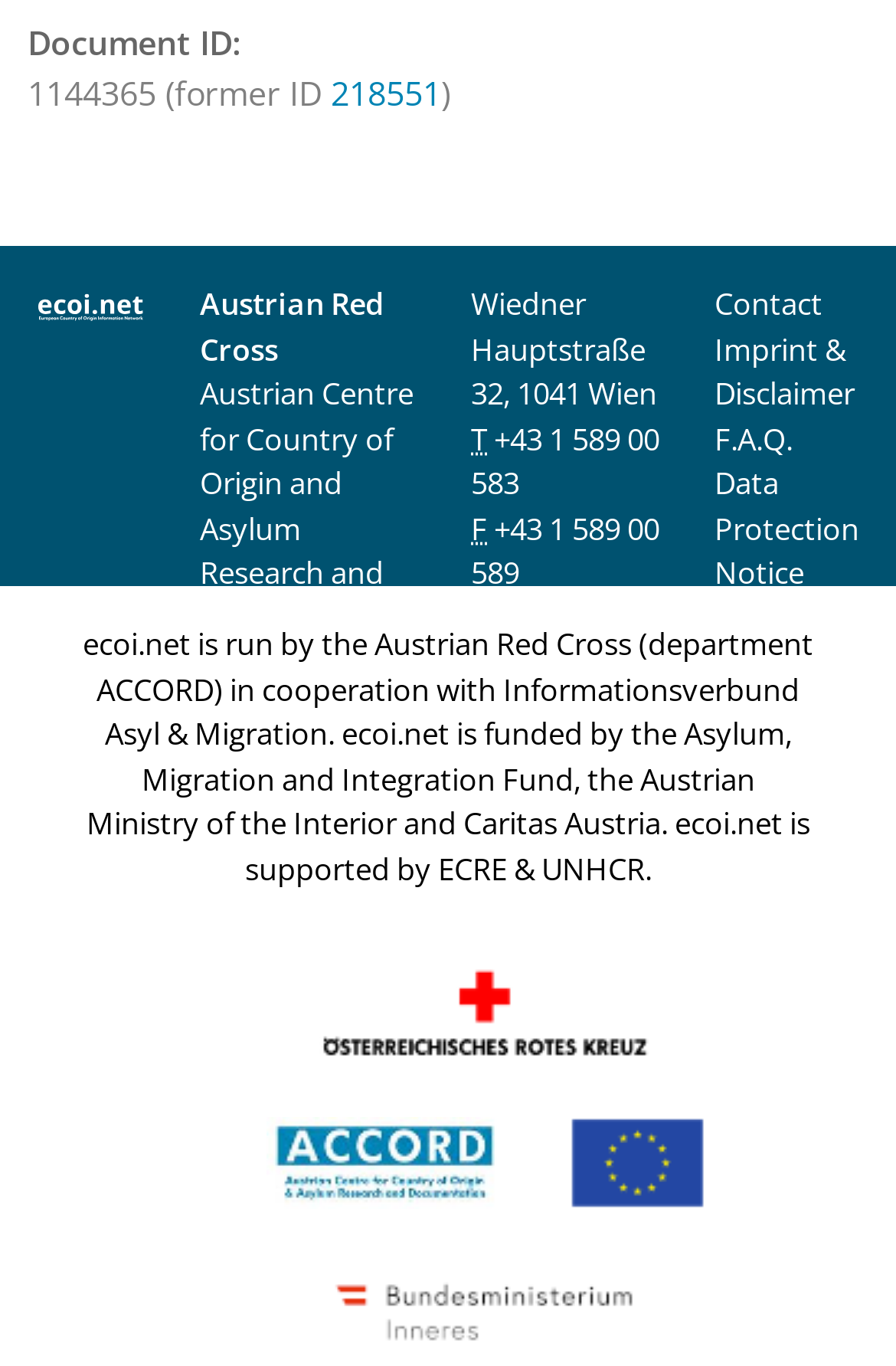Identify the bounding box coordinates of the region that needs to be clicked to carry out this instruction: "go to the data protection notice". Provide these coordinates as four float numbers ranging from 0 to 1, i.e., [left, top, right, bottom].

[0.797, 0.339, 0.959, 0.434]